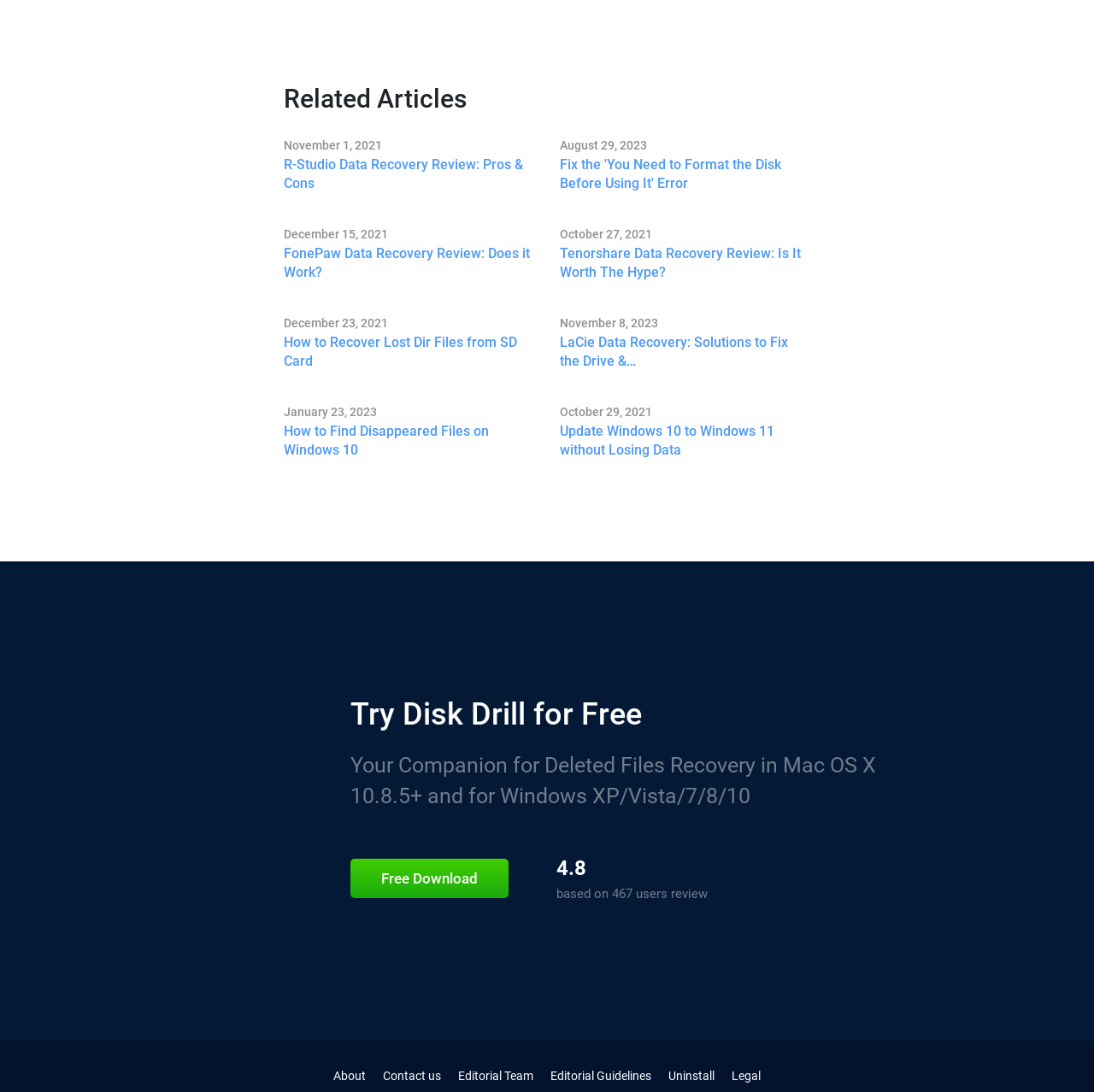Locate the bounding box coordinates of the region to be clicked to comply with the following instruction: "Go to the HOME page". The coordinates must be four float numbers between 0 and 1, in the form [left, top, right, bottom].

None